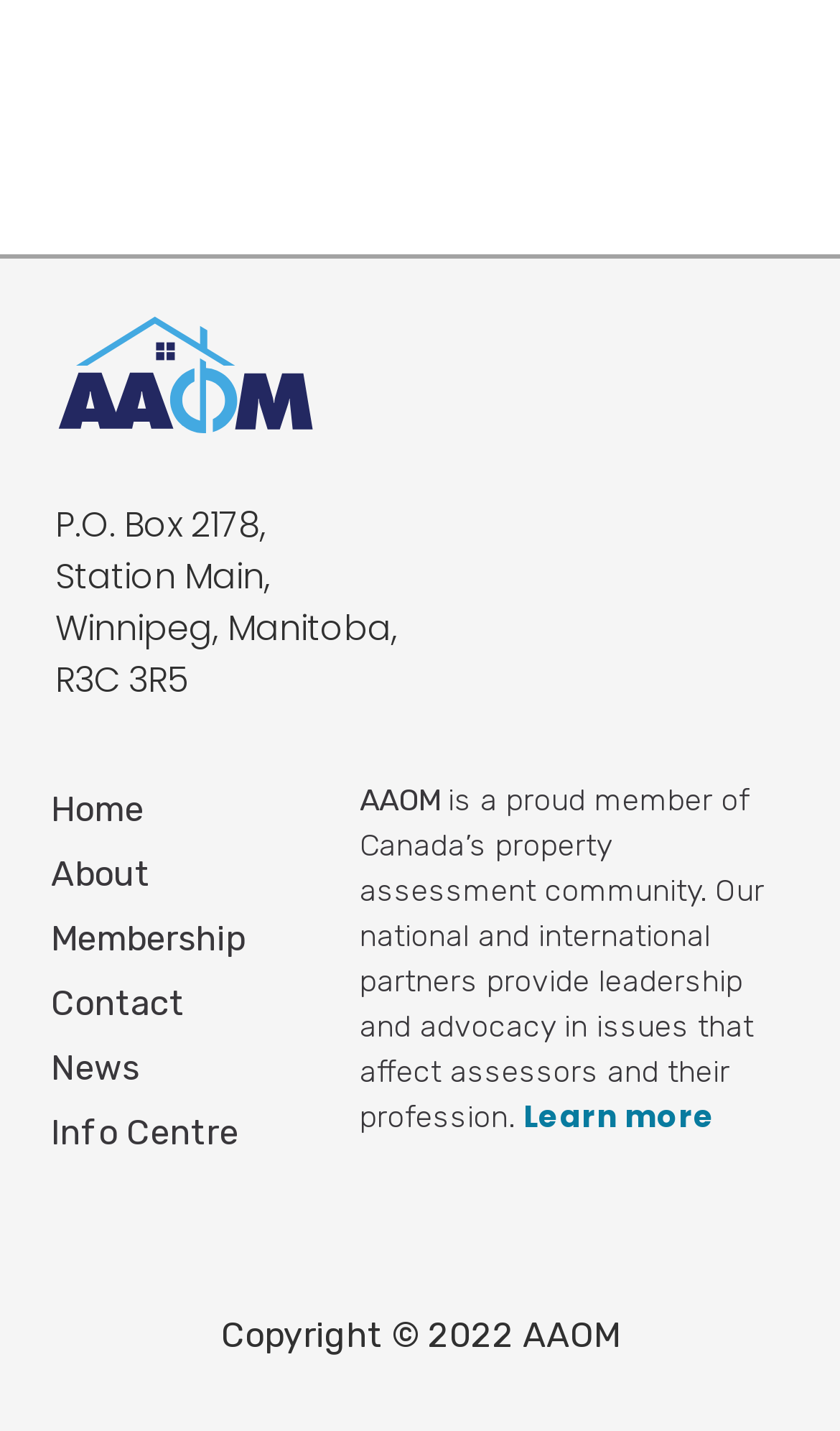Answer the question in one word or a short phrase:
How many paragraphs of text are on the page?

2